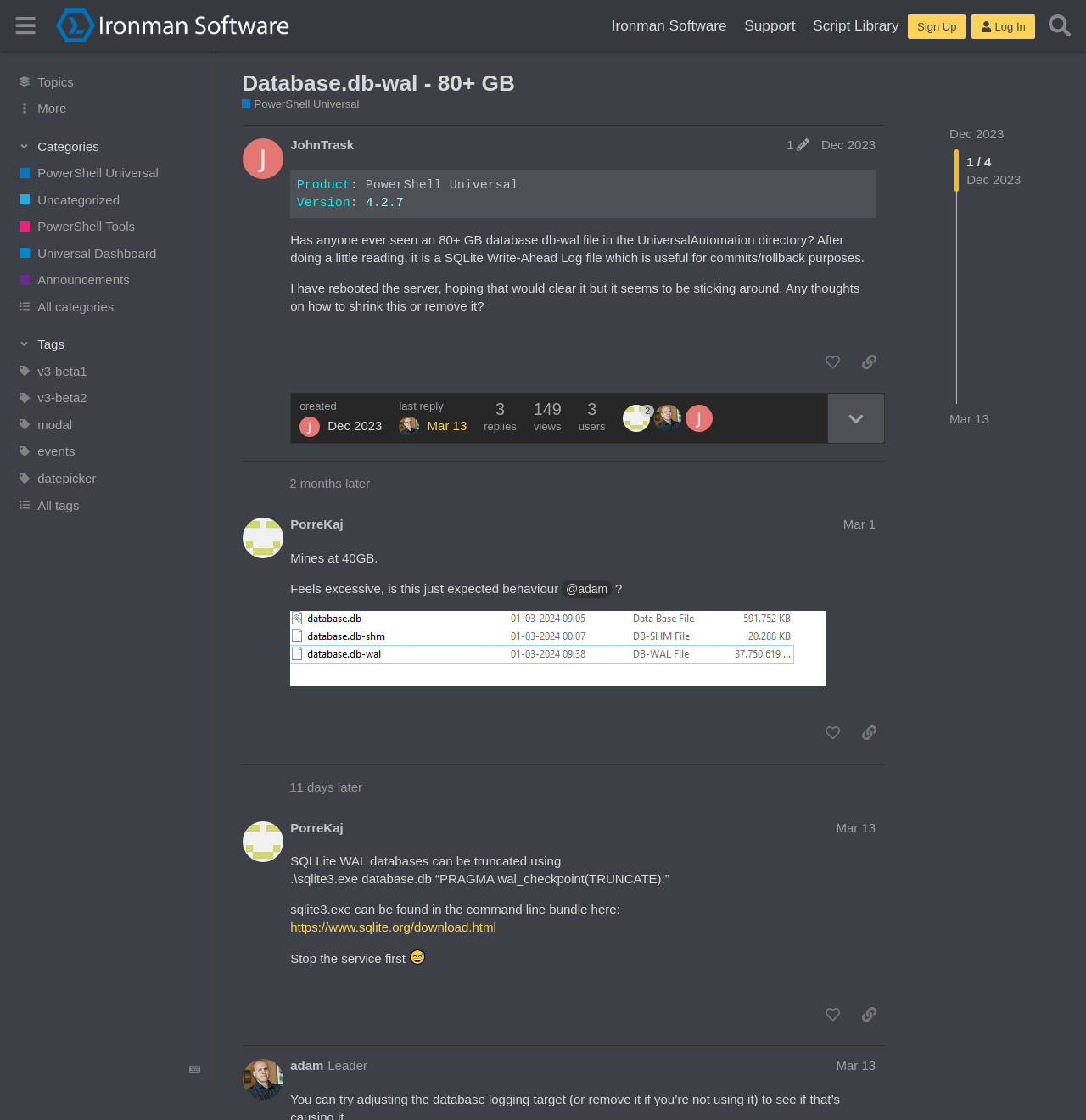What is the category of the post?
Please answer using one word or phrase, based on the screenshot.

PowerShell Universal